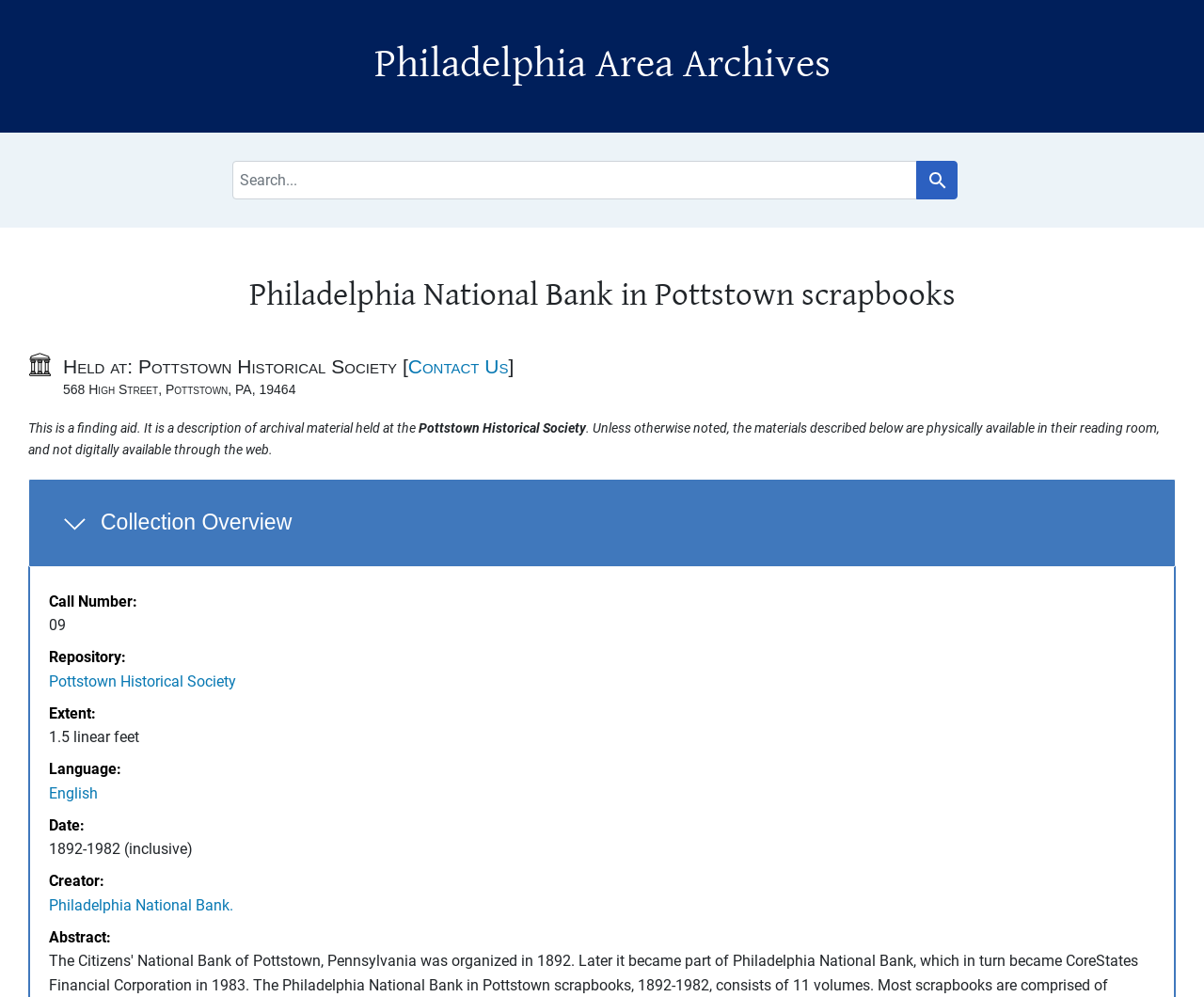Locate the UI element described by Skip to main content in the provided webpage screenshot. Return the bounding box coordinates in the format (top-left x, top-left y, bottom-right x, bottom-right y), ensuring all values are between 0 and 1.

[0.008, 0.005, 0.065, 0.014]